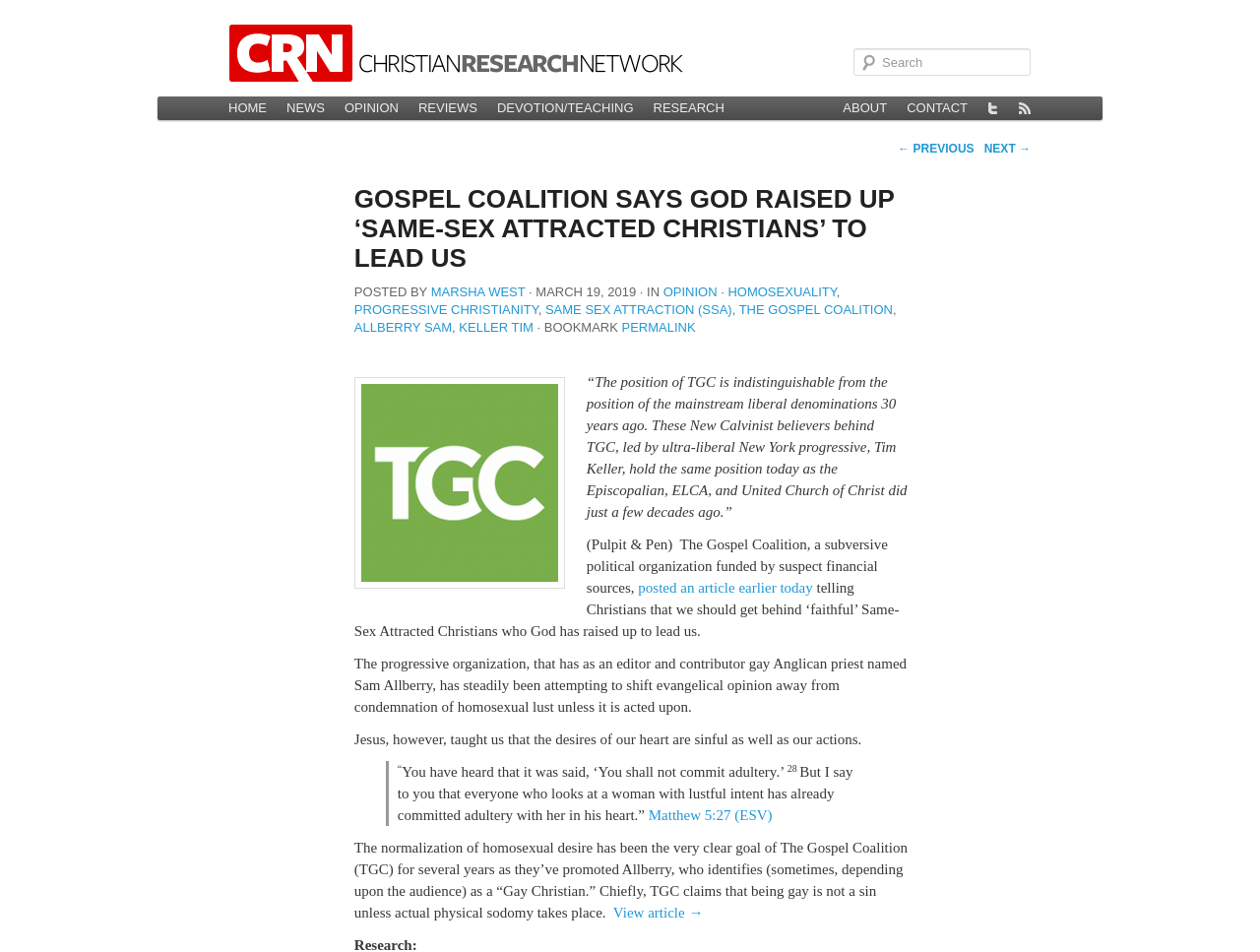Present a detailed account of what is displayed on the webpage.

This webpage is about an article discussing The Gospel Coalition's stance on same-sex attraction and its implications on Christianity. At the top of the page, there is a search bar and a menu with links to different sections of the website, including "Home", "News", "Opinion", and "Research". Below the menu, there is a header with the title of the article, "GOSPEL COALITION SAYS GOD RAISED UP ‘SAME-SEX ATTRACTED CHRISTIANS’ TO LEAD US", followed by the author's name, "MARSHA WEST", and the date of publication, "MARCH 19, 2019".

The main content of the article is divided into several paragraphs, with links to related topics and individuals, such as "HOMOSEXUALITY", "PROGRESSIVE CHRISTIANITY", and "TIM KELLER". The article quotes a statement from The Gospel Coalition, which is criticized for its stance on same-sex attraction. The article also includes a blockquote with a Bible verse from Matthew 5:27, which is used to argue against The Gospel Coalition's position.

Throughout the article, there are links to other related articles and websites, as well as images of social media icons, such as Twitter and a news feed. At the bottom of the page, there are navigation links to previous and next articles. Overall, the webpage is a critical analysis of The Gospel Coalition's stance on same-sex attraction and its implications on Christianity.